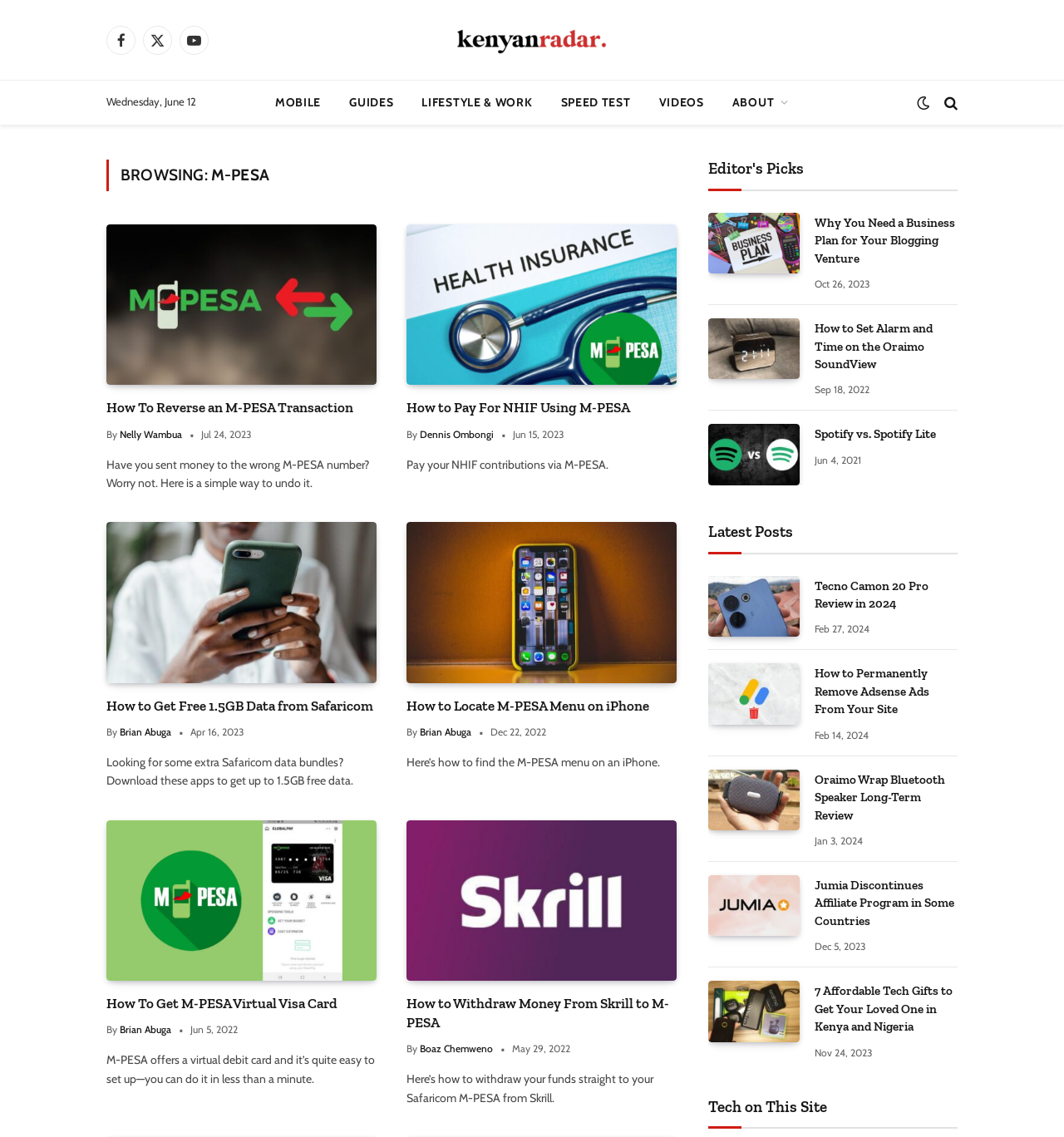Determine the bounding box coordinates of the target area to click to execute the following instruction: "Click on the Facebook link."

[0.1, 0.022, 0.127, 0.048]